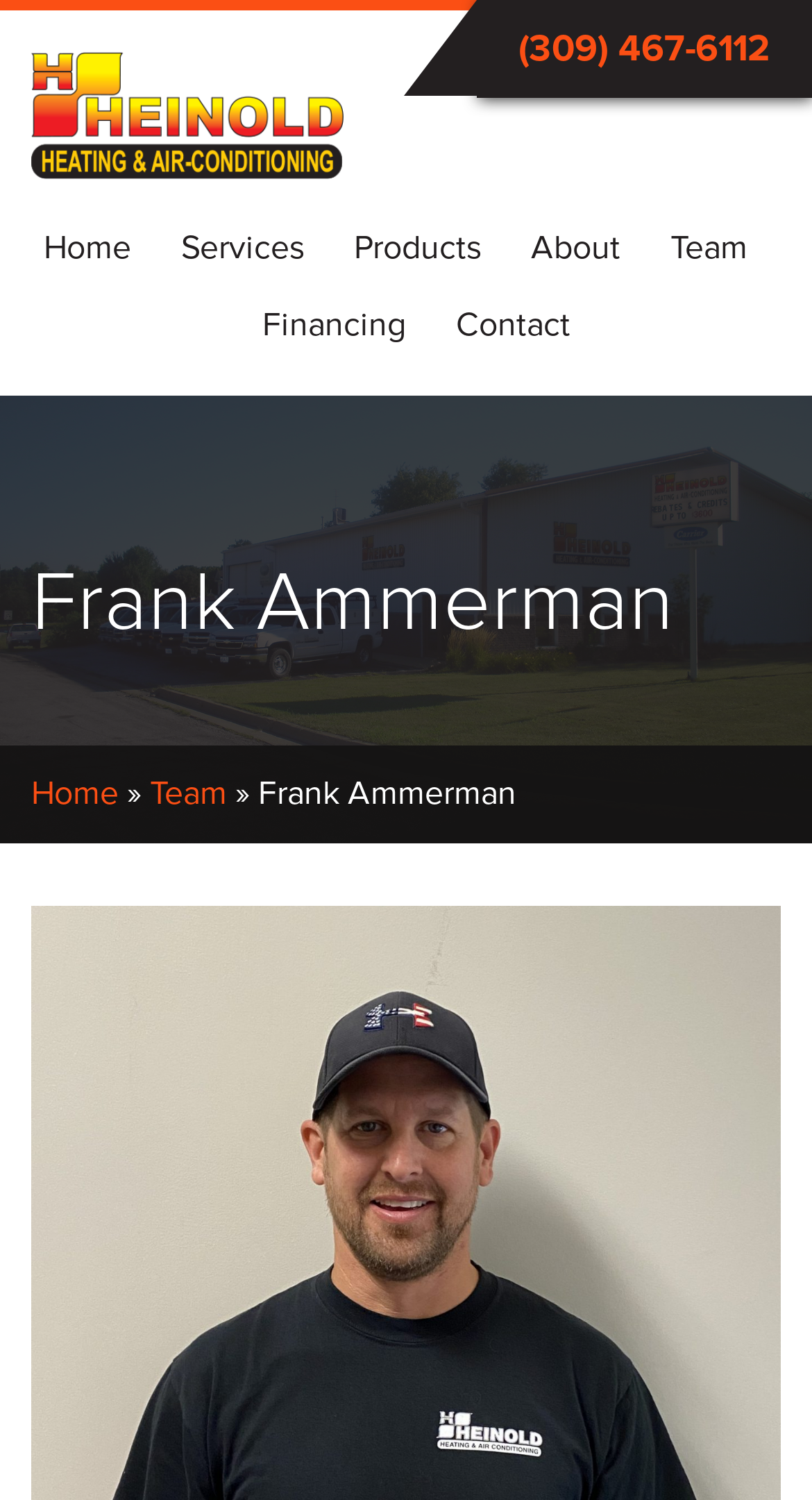Extract the bounding box coordinates for the UI element described by the text: "(309) 467-6112". The coordinates should be in the form of [left, top, right, bottom] with values between 0 and 1.

[0.638, 0.017, 0.949, 0.047]